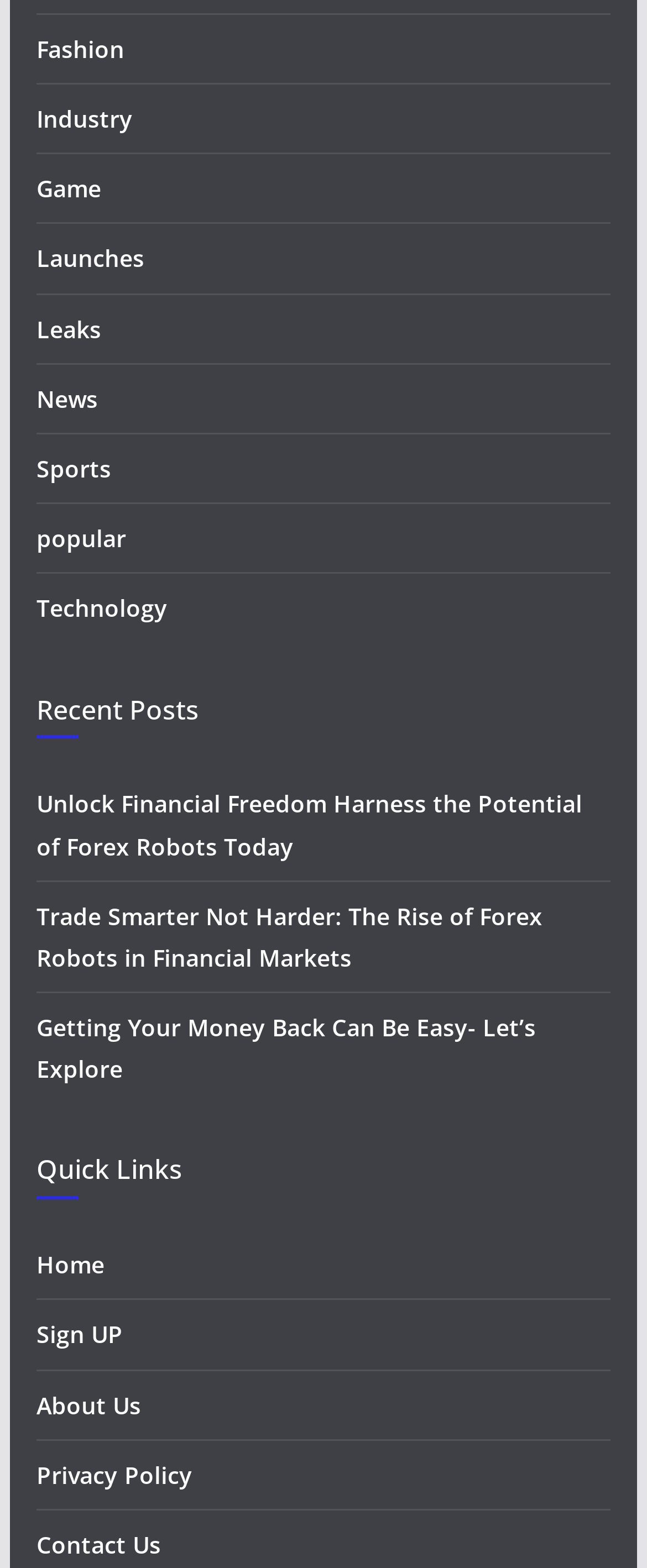Using the description "Terms of Service", predict the bounding box of the relevant HTML element.

None